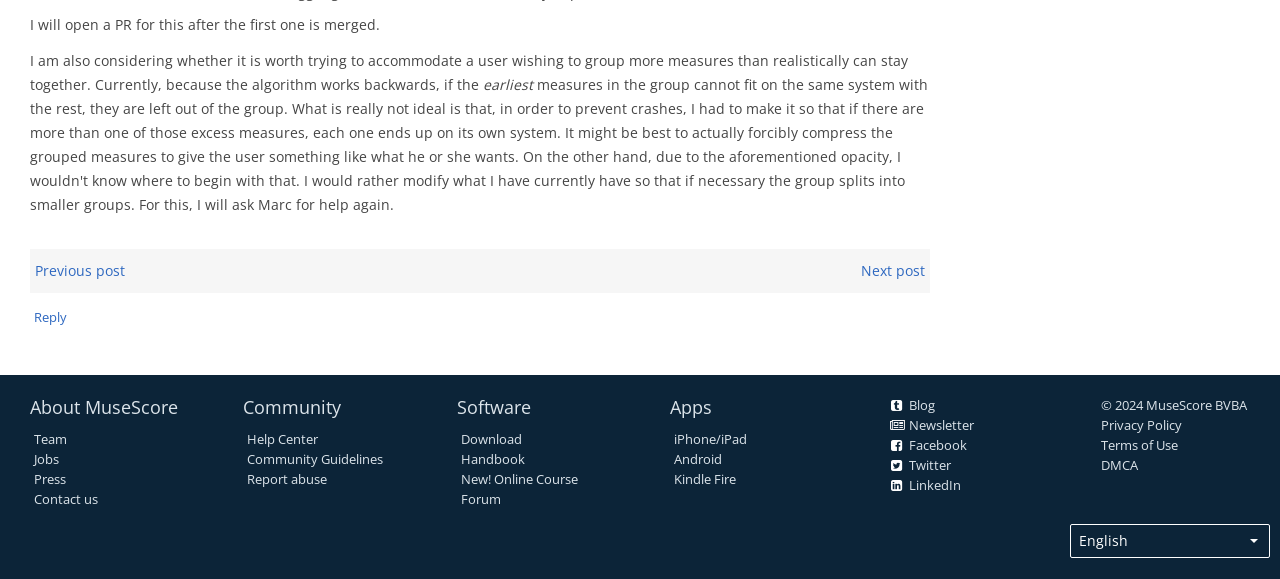Please identify the bounding box coordinates of the clickable area that will fulfill the following instruction: "Go to the 'Team' page". The coordinates should be in the format of four float numbers between 0 and 1, i.e., [left, top, right, bottom].

[0.027, 0.743, 0.052, 0.774]